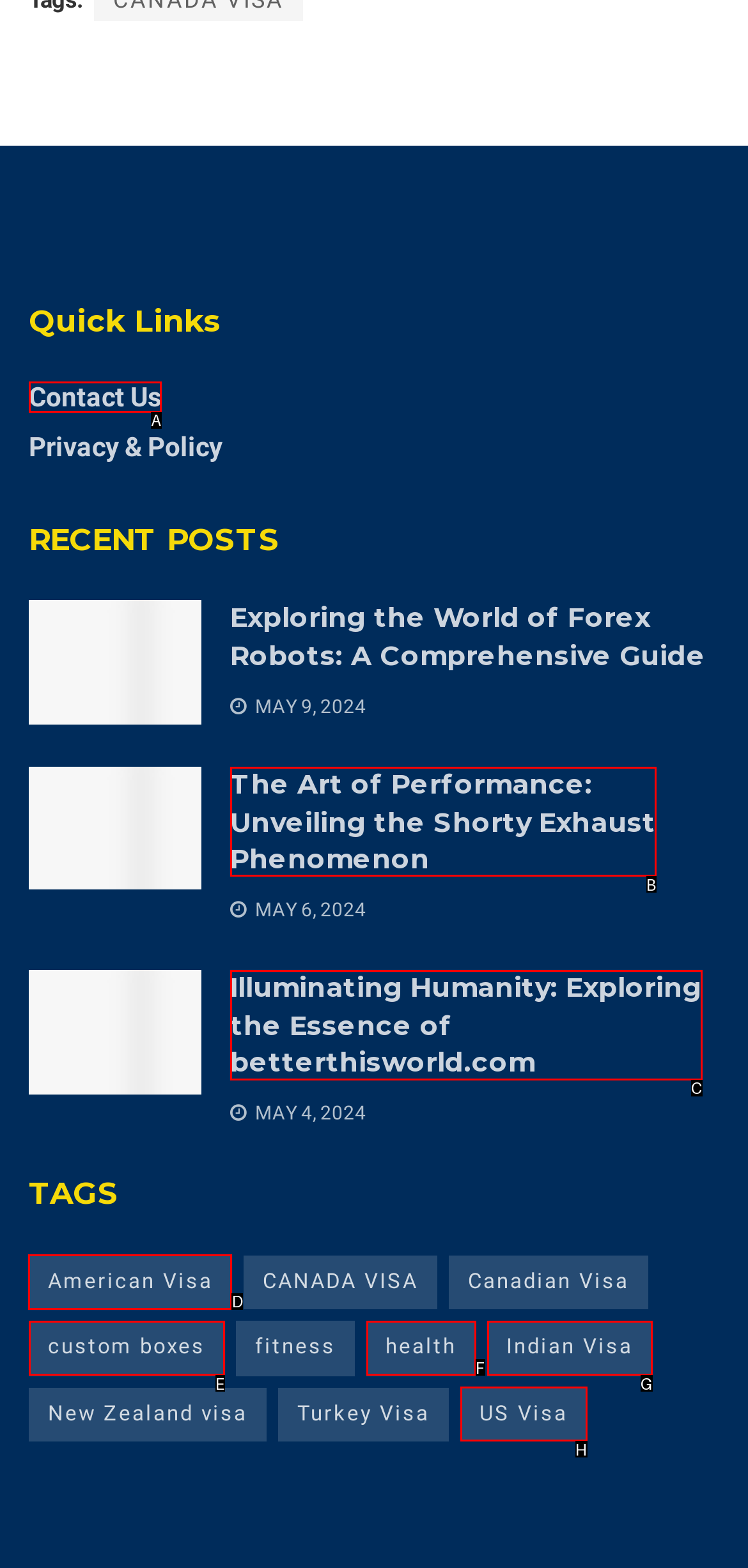Determine which HTML element to click to execute the following task: Browse American Visa Answer with the letter of the selected option.

D